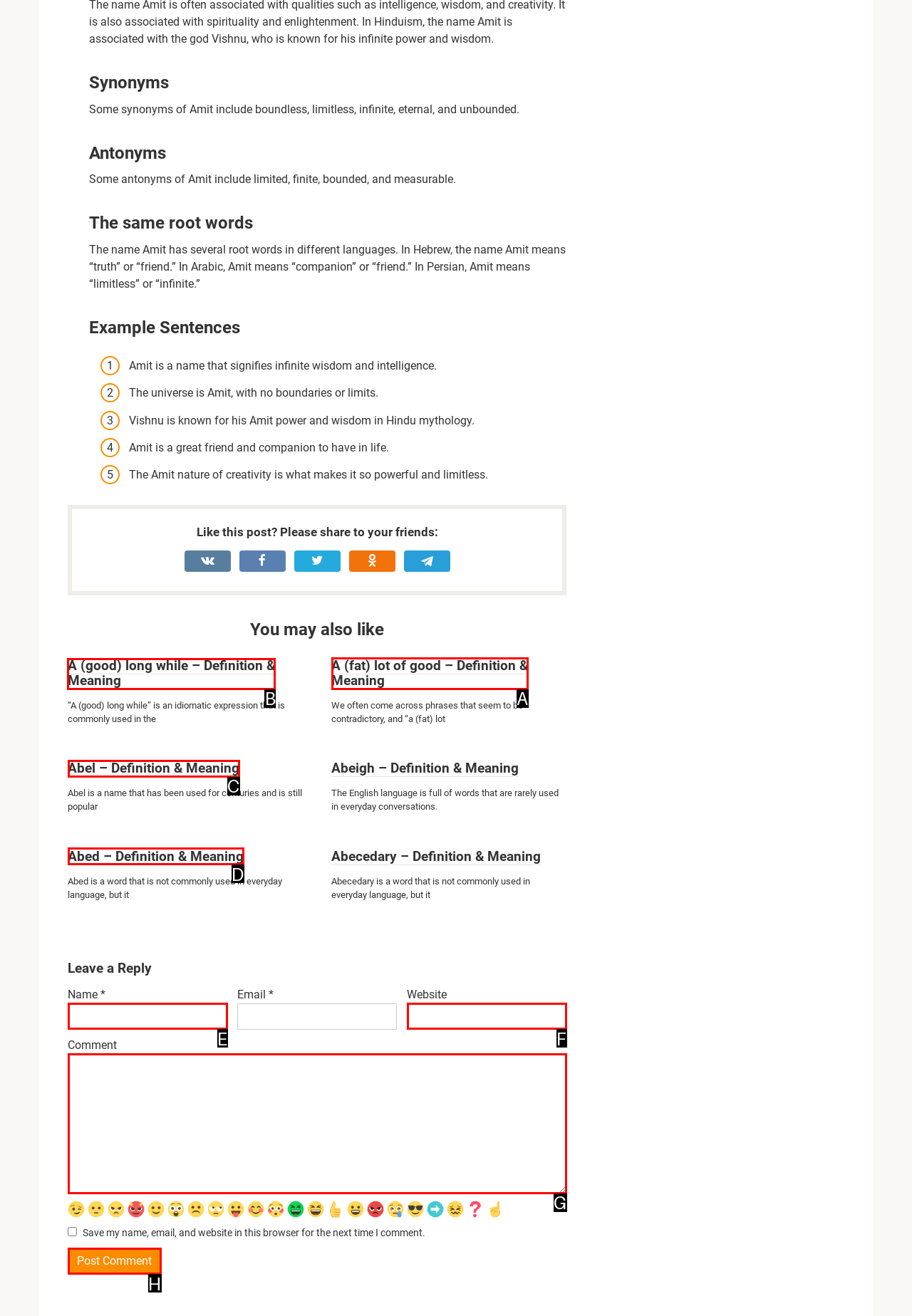Indicate which HTML element you need to click to complete the task: Click the 'A (good) long while – Definition & Meaning' link. Provide the letter of the selected option directly.

B